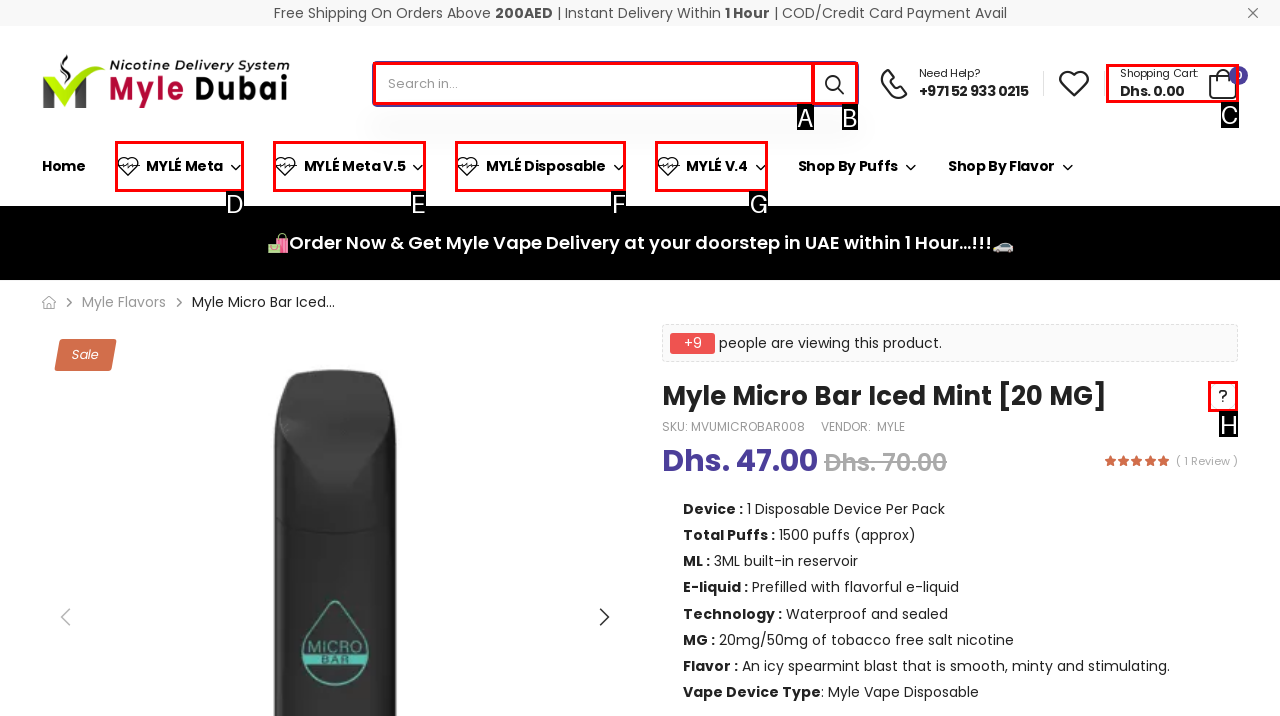Select the correct UI element to click for this task: Ask about this product.
Answer using the letter from the provided options.

H